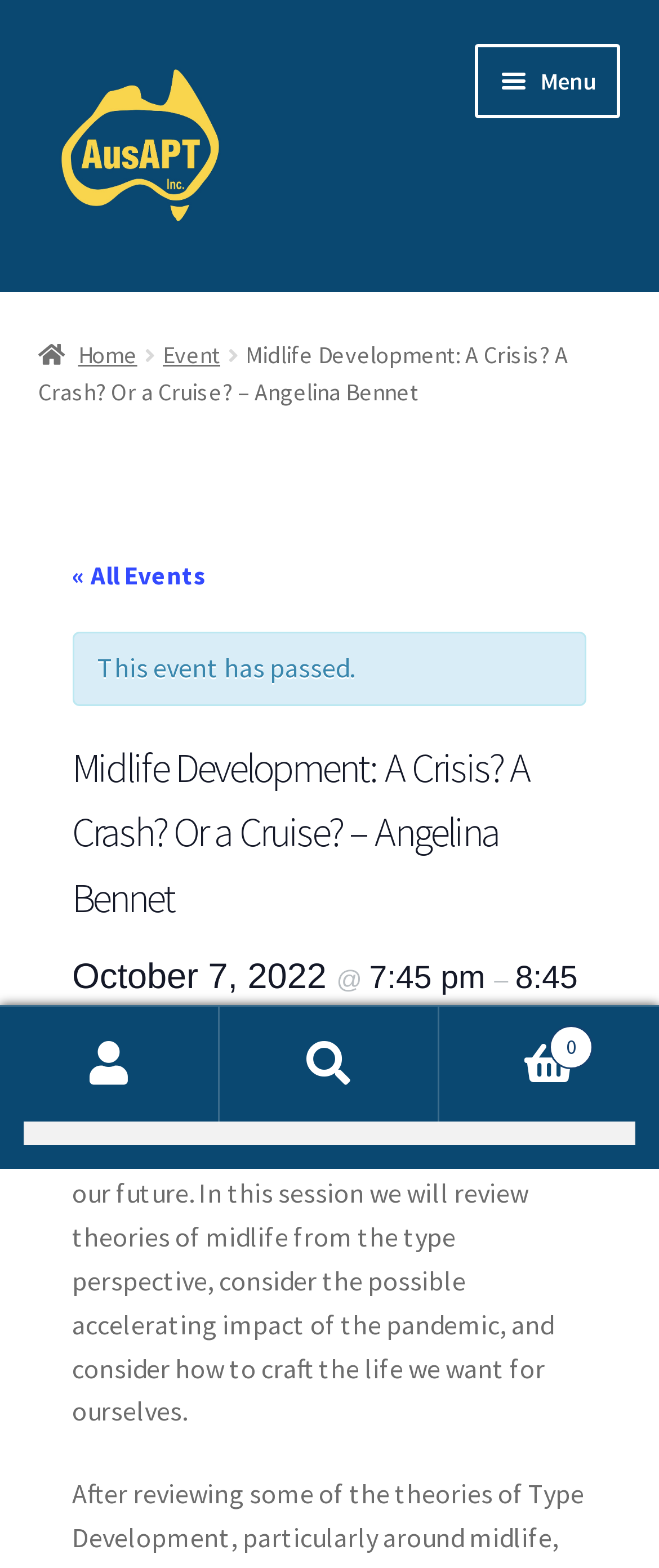Locate the bounding box coordinates of the area to click to fulfill this instruction: "Go to 'Member News'". The bounding box should be presented as four float numbers between 0 and 1, in the order [left, top, right, bottom].

[0.058, 0.157, 0.942, 0.215]